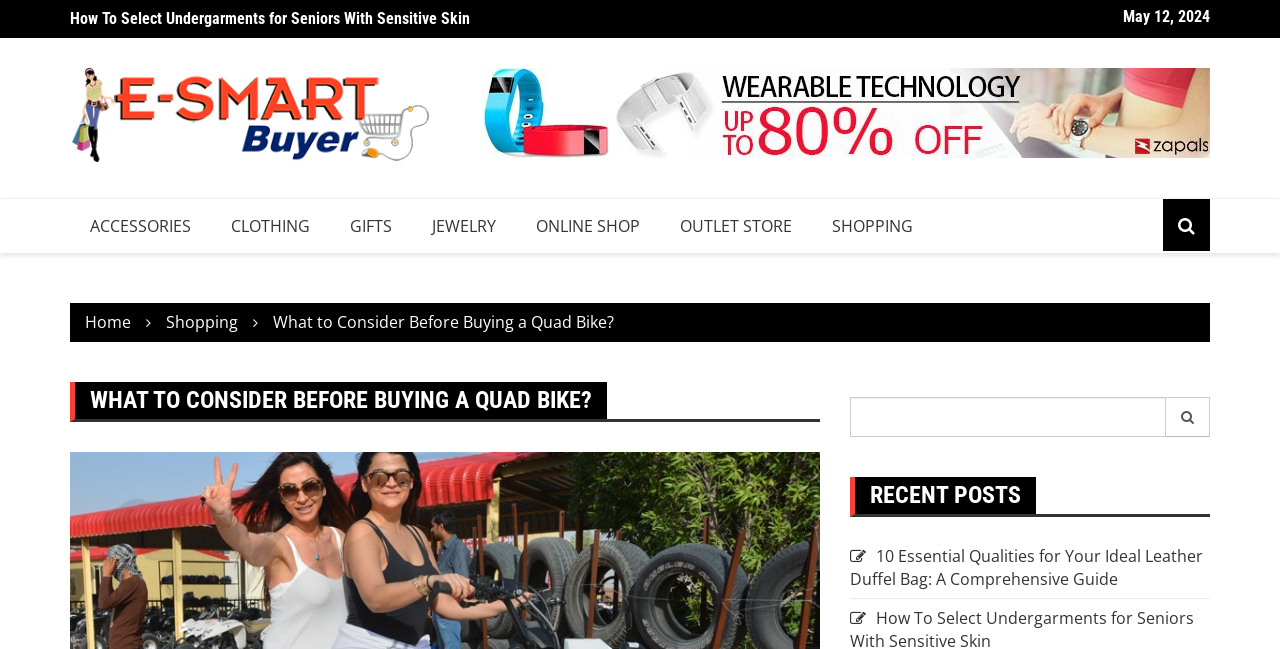Please locate the bounding box coordinates for the element that should be clicked to achieve the following instruction: "go to the 'ACCESSORIES' page". Ensure the coordinates are given as four float numbers between 0 and 1, i.e., [left, top, right, bottom].

[0.055, 0.306, 0.165, 0.391]